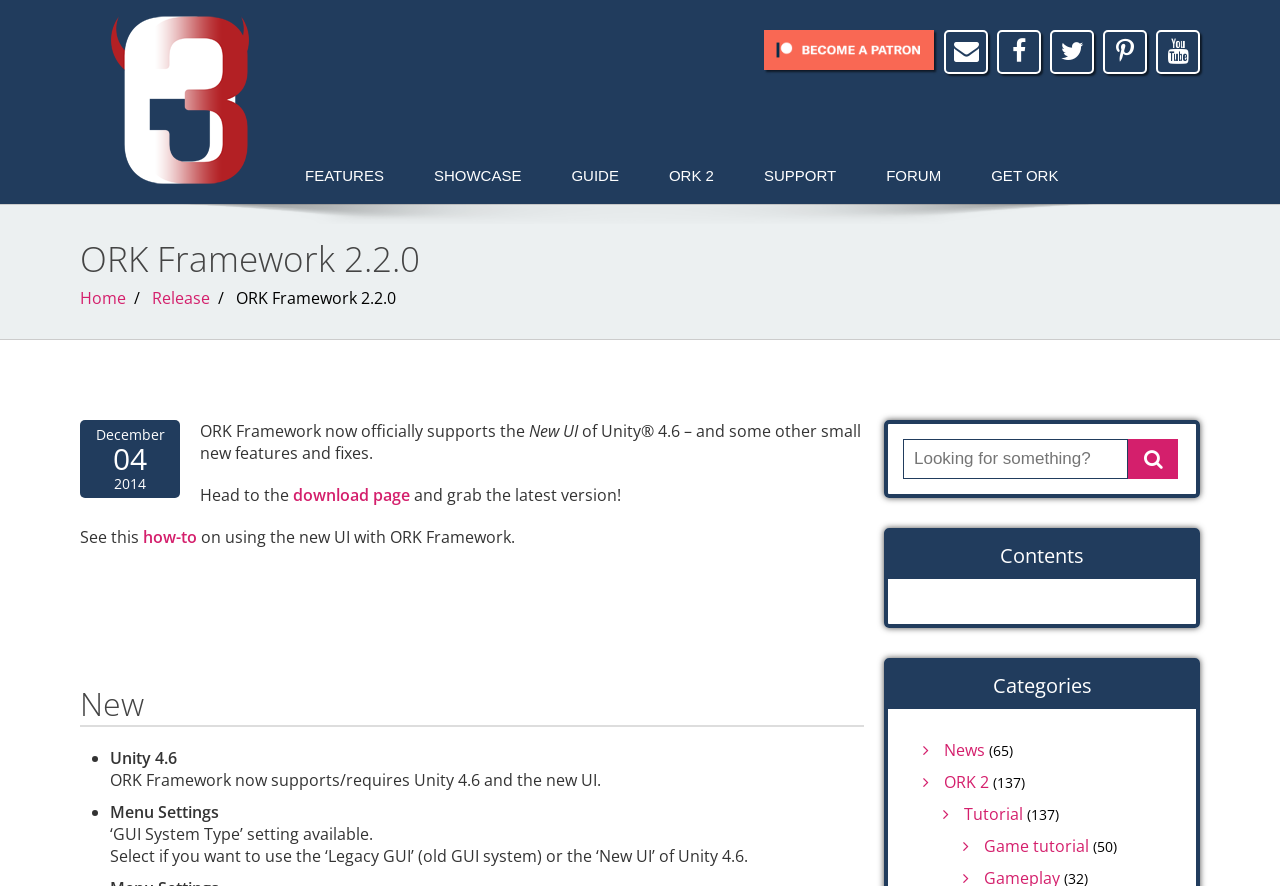Please identify the bounding box coordinates of the element's region that needs to be clicked to fulfill the following instruction: "Click the GET ORK button". The bounding box coordinates should consist of four float numbers between 0 and 1, i.e., [left, top, right, bottom].

[0.755, 0.166, 0.846, 0.23]